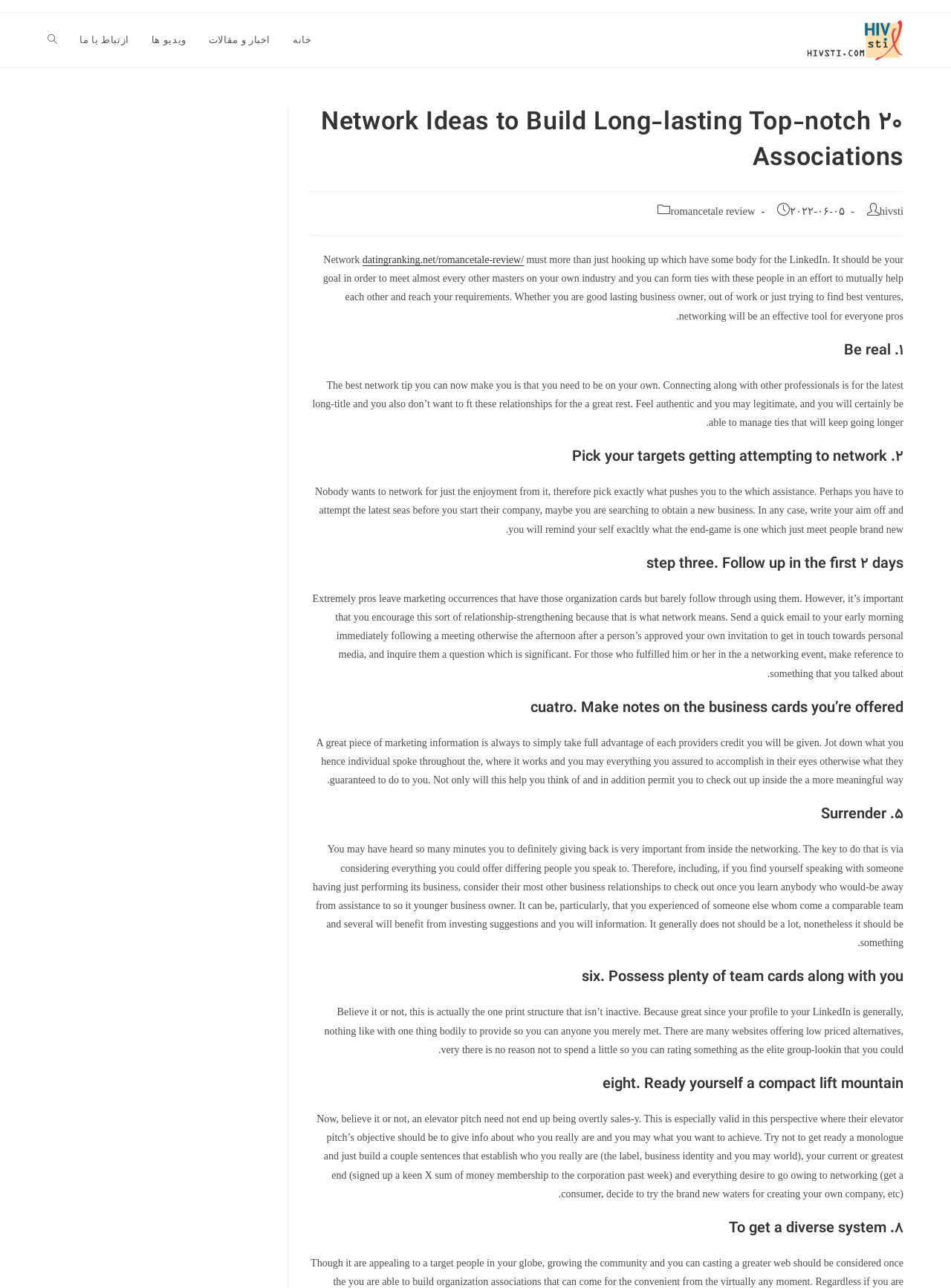Find the bounding box of the UI element described as follows: "romancetale review".

[0.705, 0.159, 0.794, 0.169]